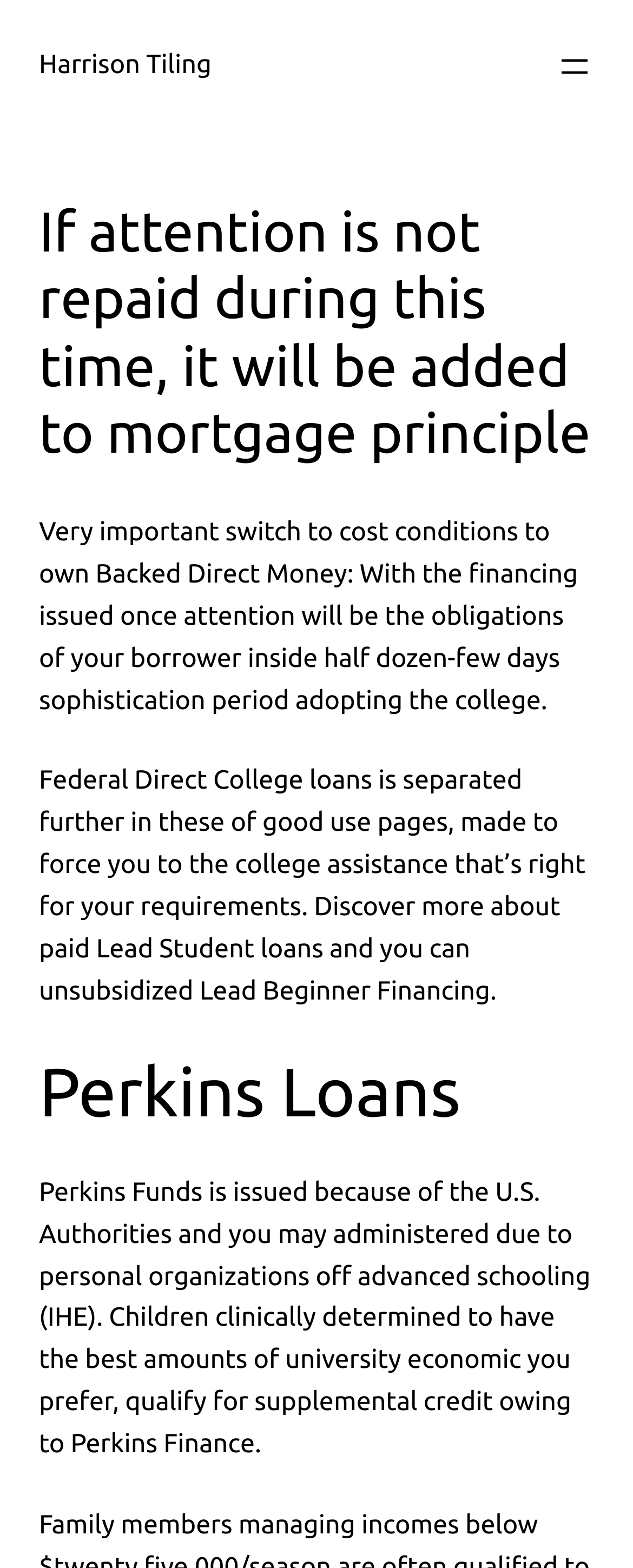What is the relationship between attention and mortgage principle?
Please give a detailed and thorough answer to the question, covering all relevant points.

The webpage states that if attention is not repaid during a certain time, it will be added to mortgage principle, indicating that unpaid attention has a direct impact on mortgage principle.